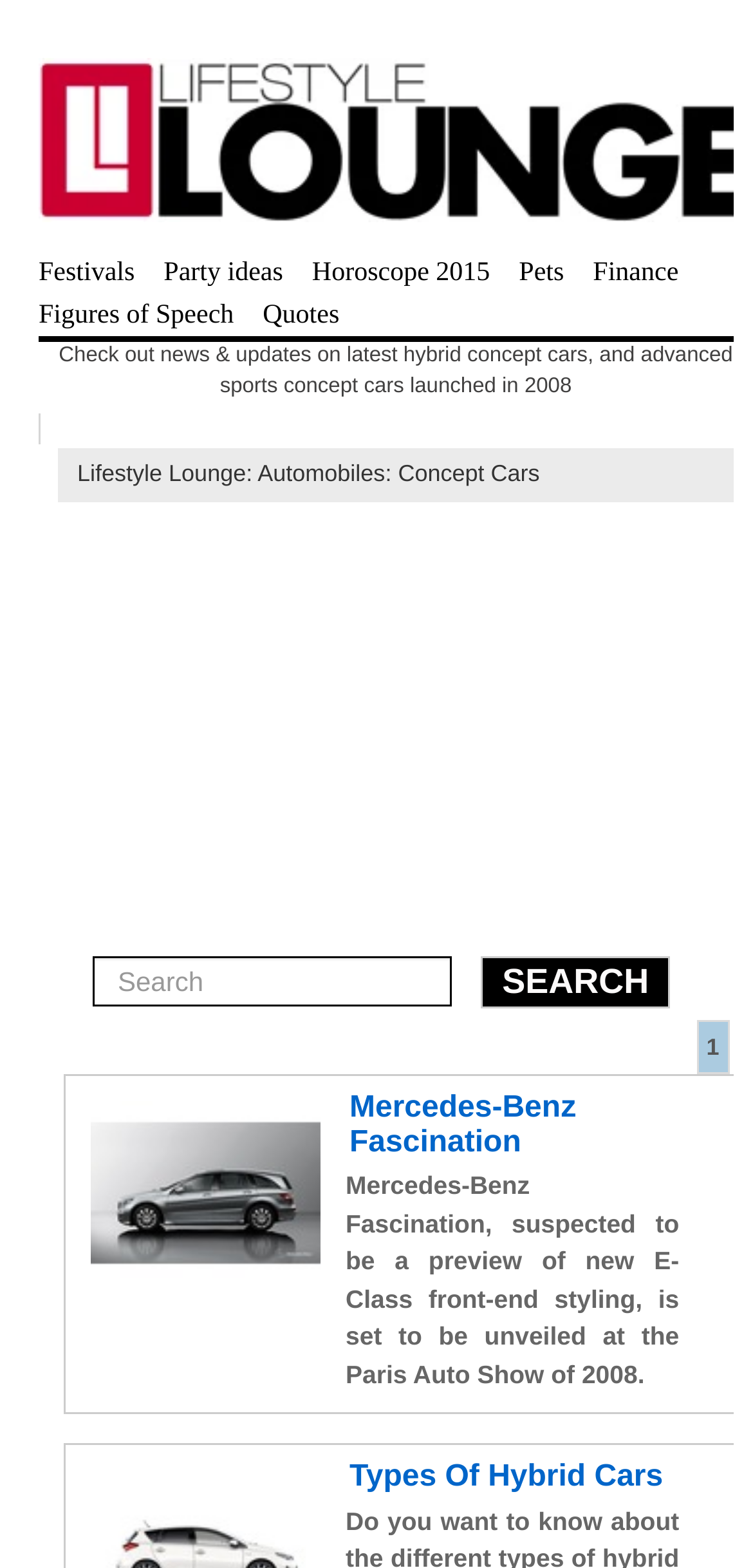What is the topic of the webpage?
Look at the screenshot and give a one-word or phrase answer.

Concept Cars